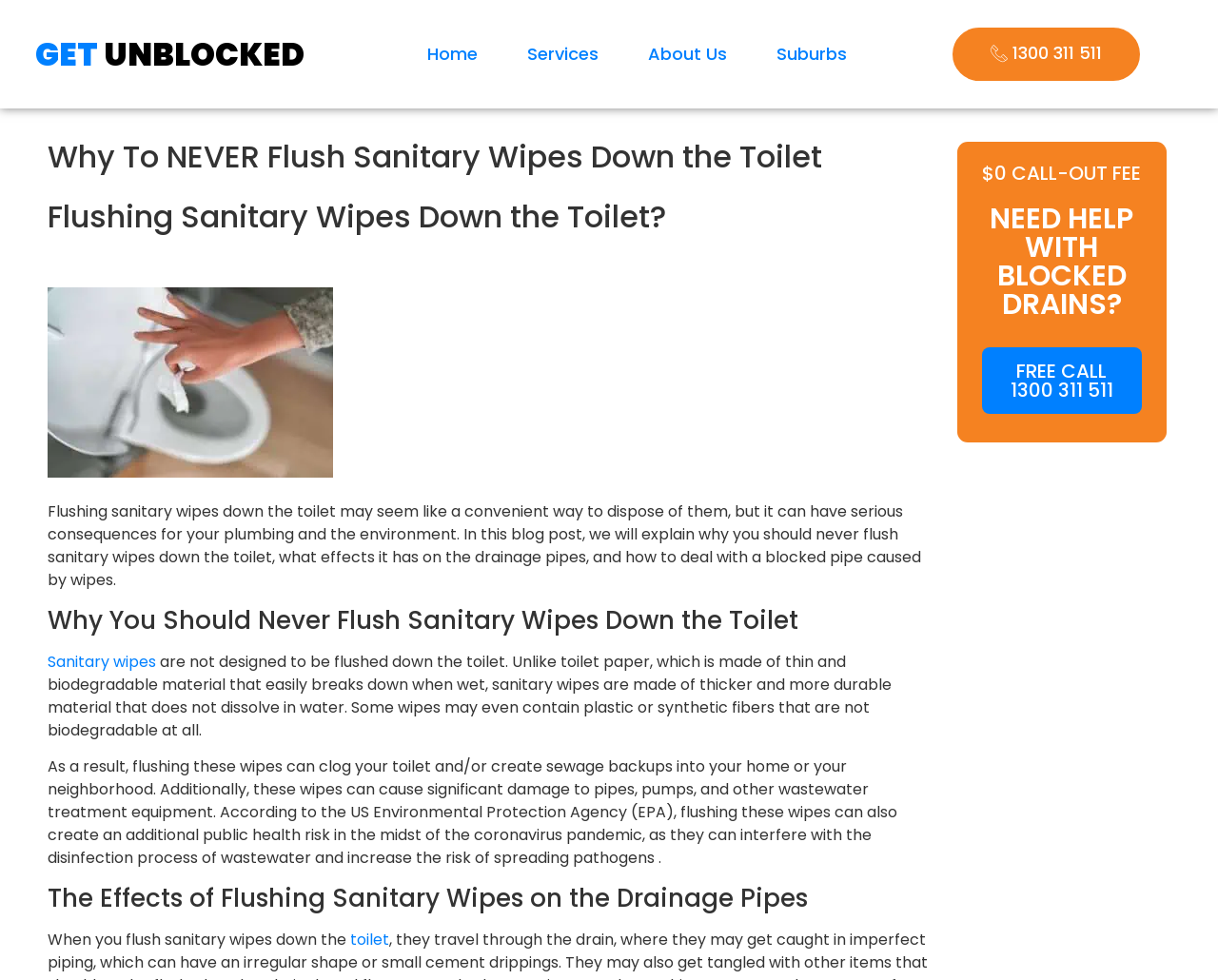Determine the bounding box coordinates of the element that should be clicked to execute the following command: "Get help with 'BLOCKED DRAINS'".

[0.806, 0.354, 0.937, 0.422]